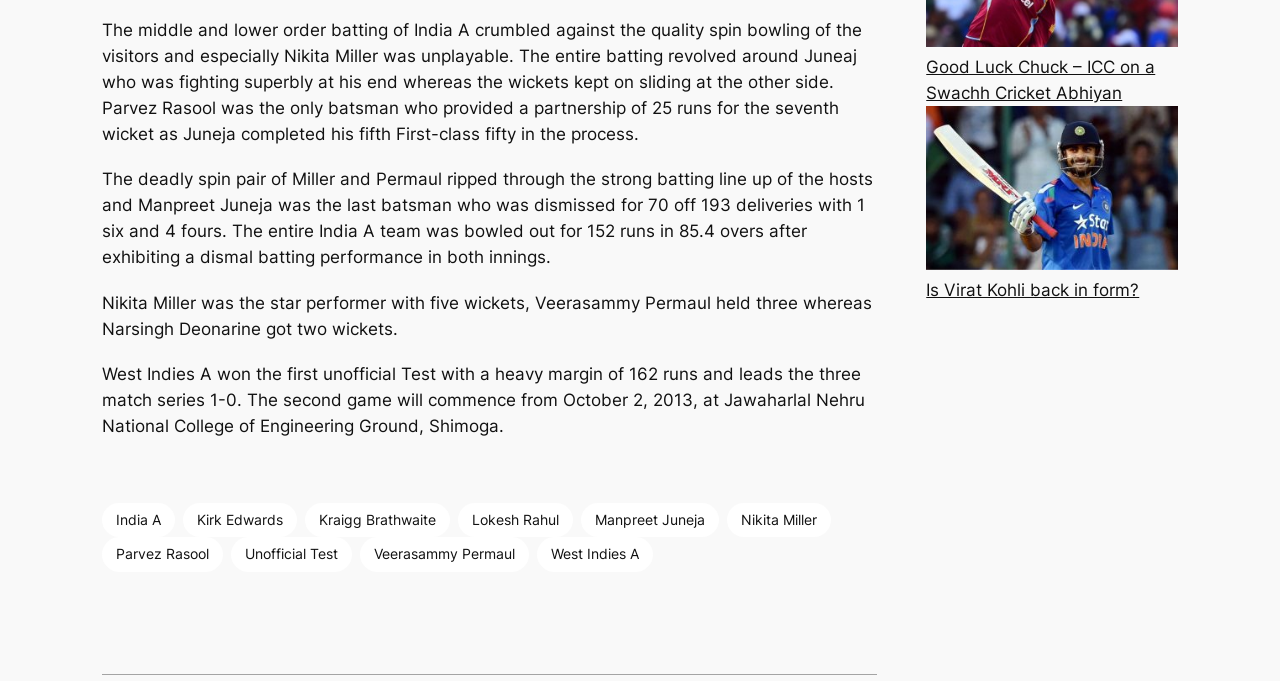What is the name of the person in the image?
Using the image, give a concise answer in the form of a single word or short phrase.

Virat Kohli